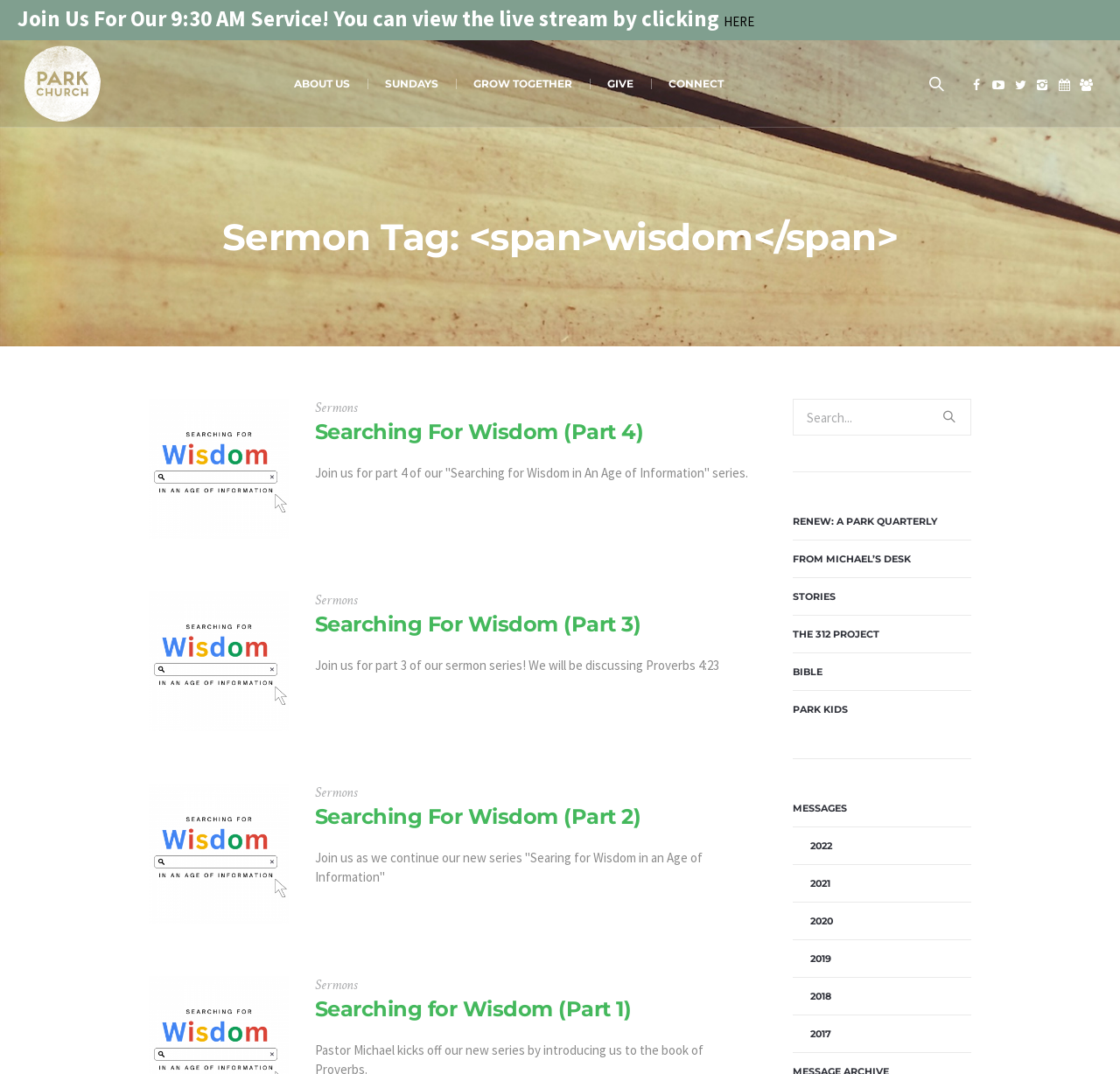Please find the main title text of this webpage.

Sermon Tag: <span>wisdom</span>